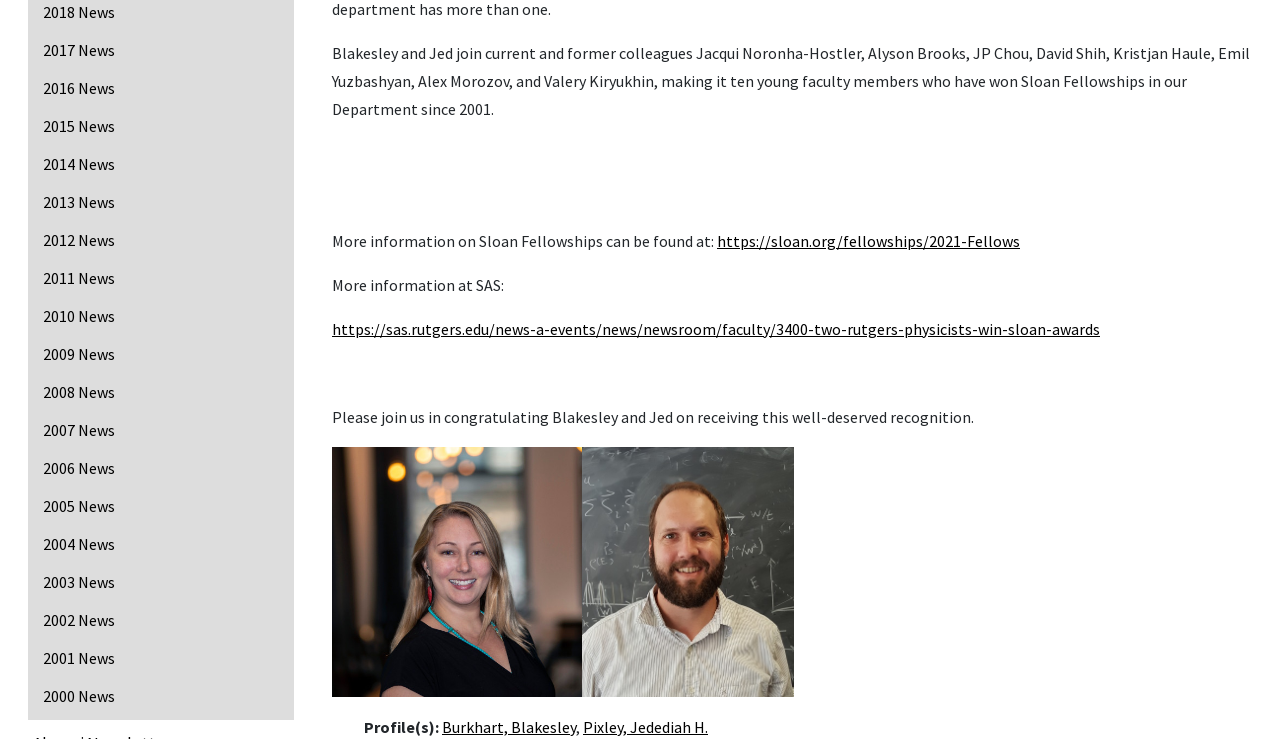Please find the bounding box coordinates in the format (top-left x, top-left y, bottom-right x, bottom-right y) for the given element description. Ensure the coordinates are floating point numbers between 0 and 1. Description: NAA

None